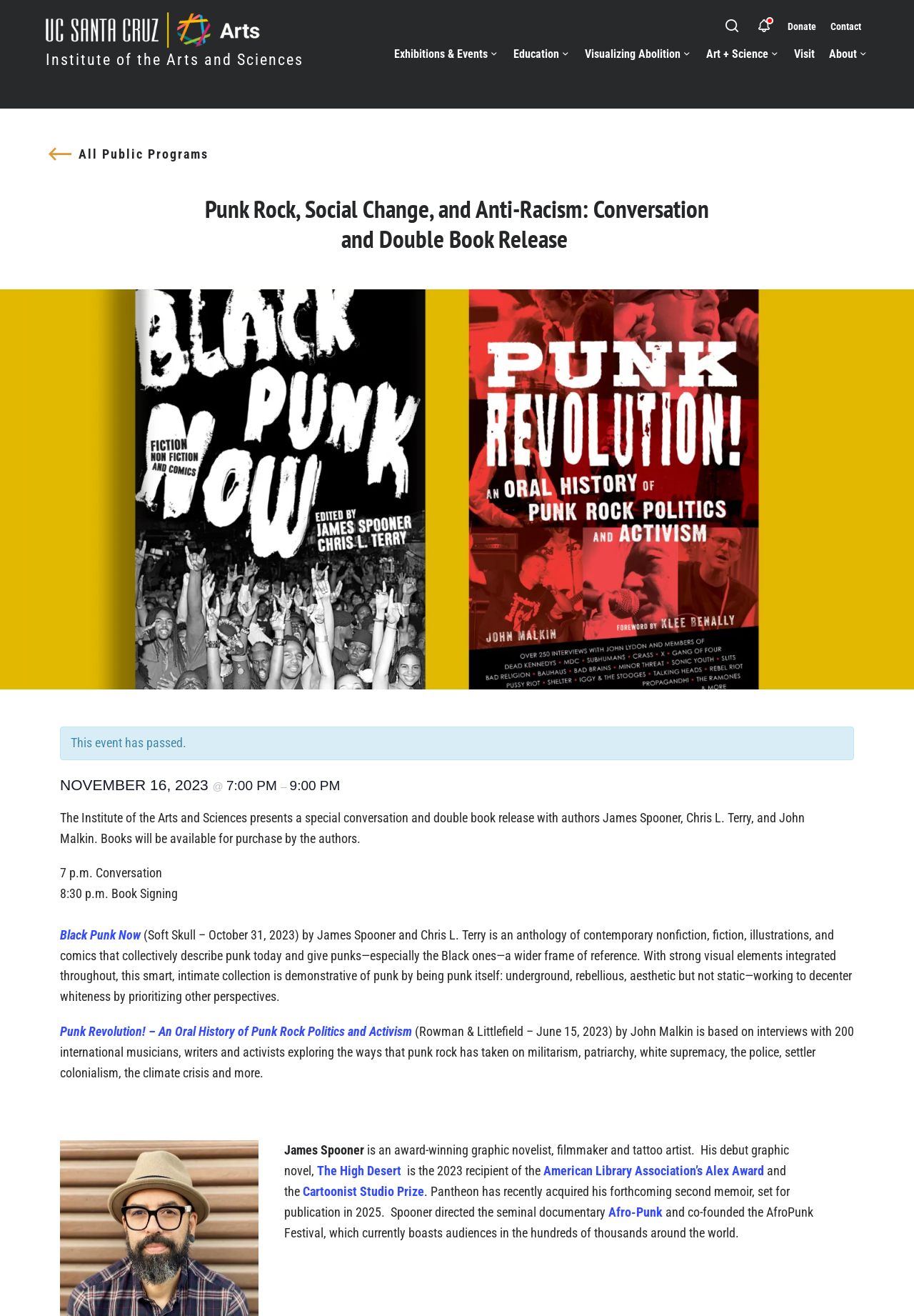Using the information from the screenshot, answer the following question thoroughly:
What is James Spooner's profession?

Based on the webpage content, James Spooner is an award-winning graphic novelist, filmmaker, and tattoo artist, as indicated by the text 'James Spooner is an award-winning graphic novelist, filmmaker and tattoo artist'.